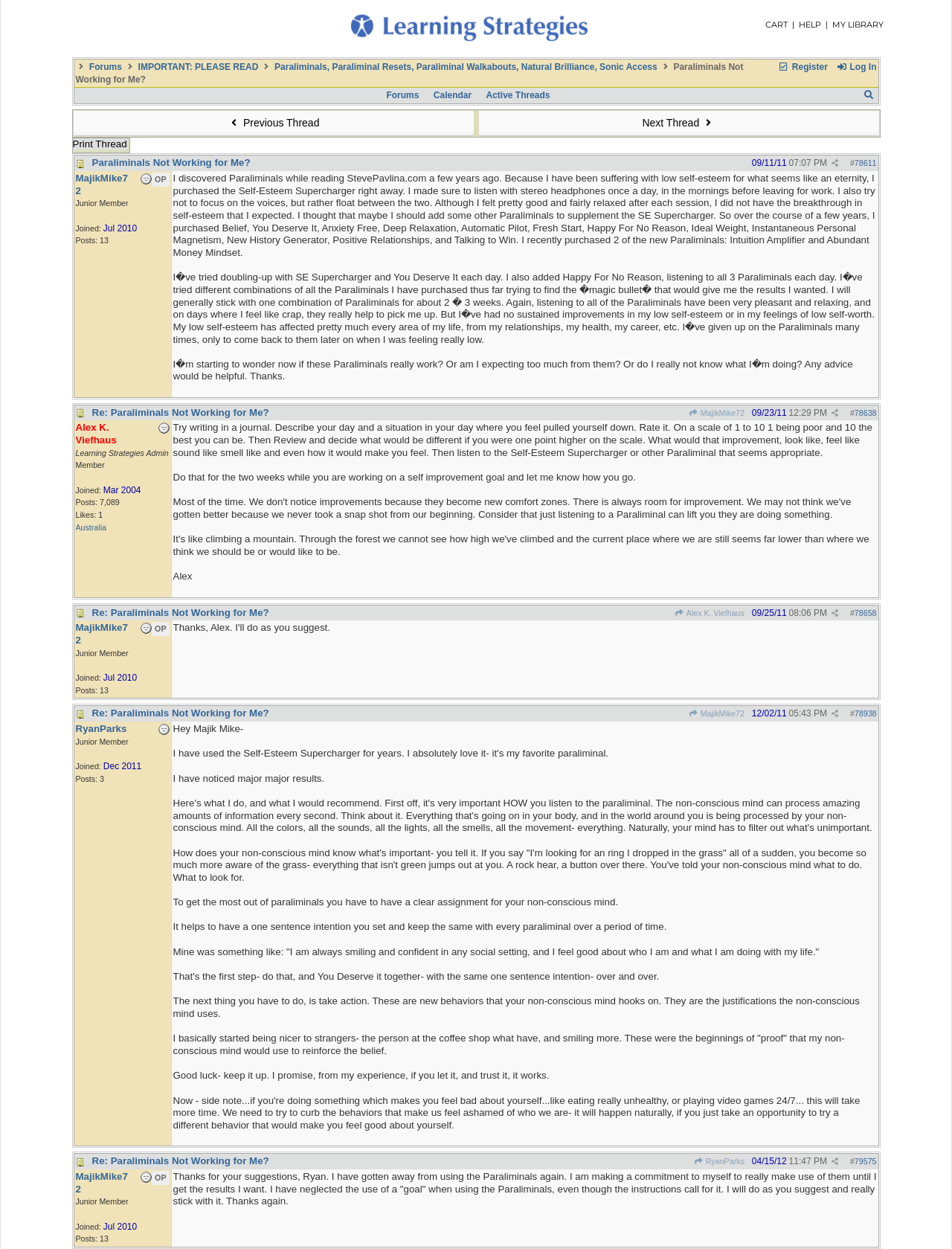Determine the bounding box coordinates of the region to click in order to accomplish the following instruction: "View the 'Paraliminals Not Working for Me?' thread". Provide the coordinates as four float numbers between 0 and 1, specifically [left, top, right, bottom].

[0.096, 0.126, 0.263, 0.135]